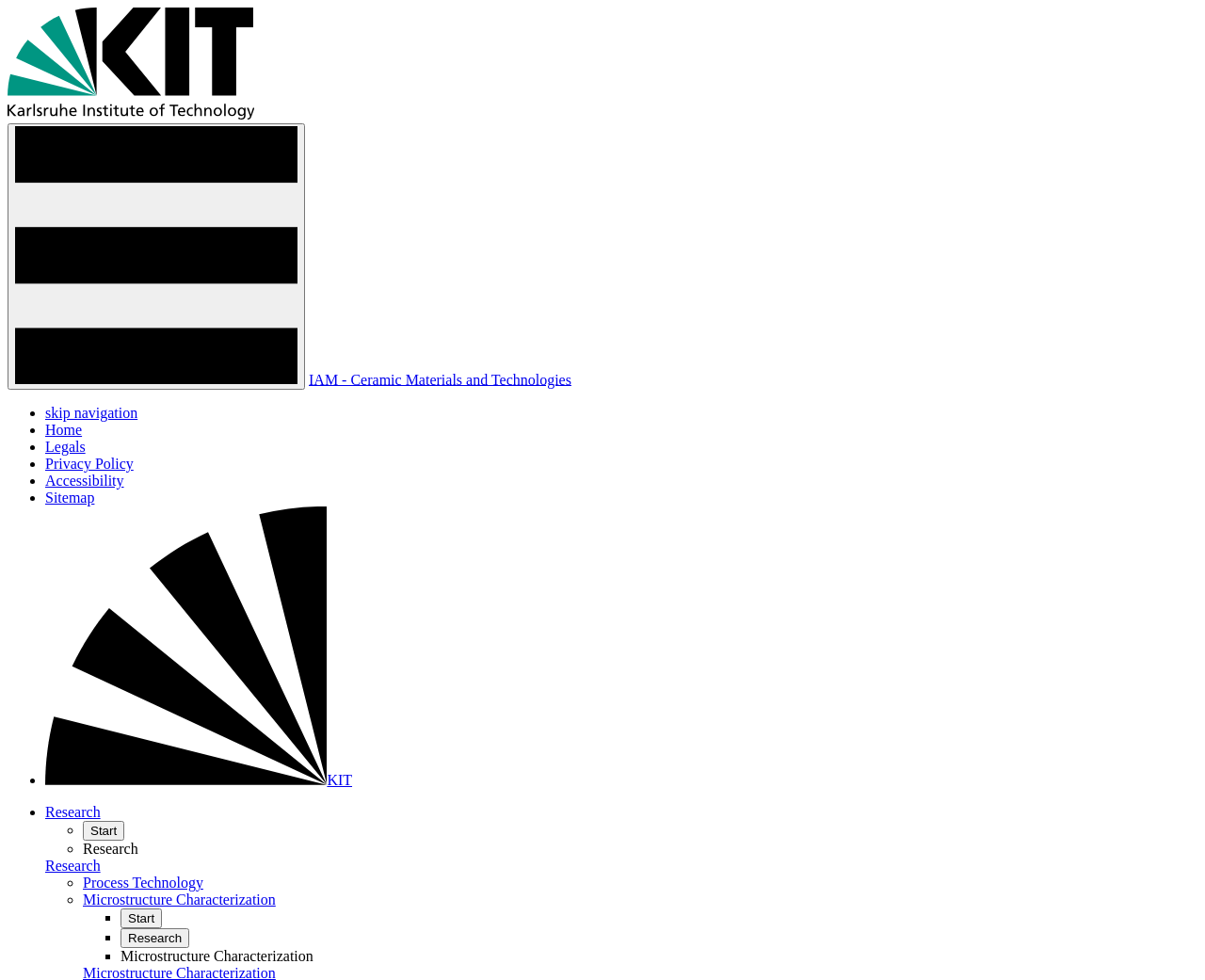Please determine the bounding box coordinates for the element that should be clicked to follow these instructions: "visit IAM Ceramic Materials and Technologies".

[0.256, 0.379, 0.474, 0.395]